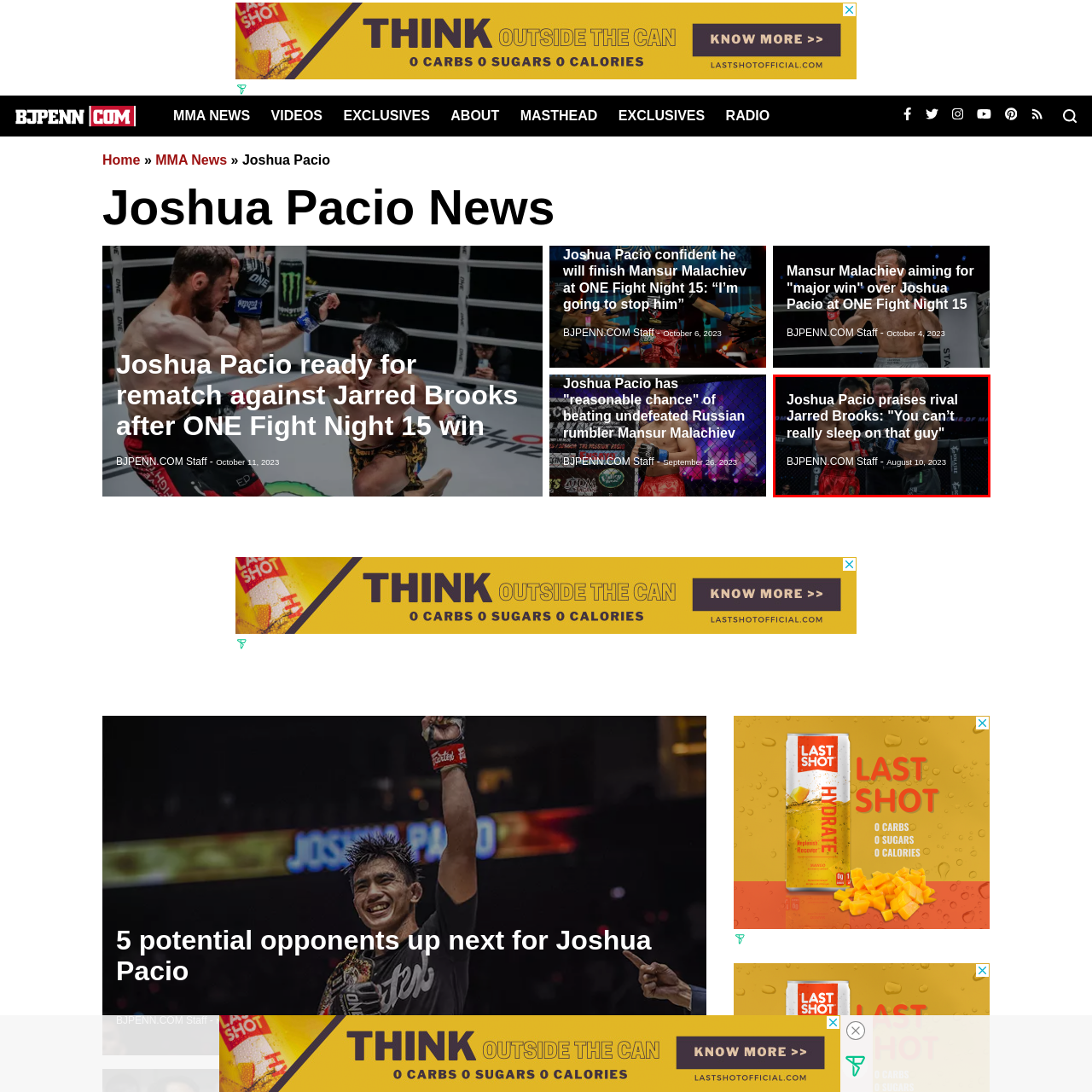Refer to the image area inside the black border, What is the name of the rival praised by Joshua Pacio? 
Respond concisely with a single word or phrase.

Jarred Brooks